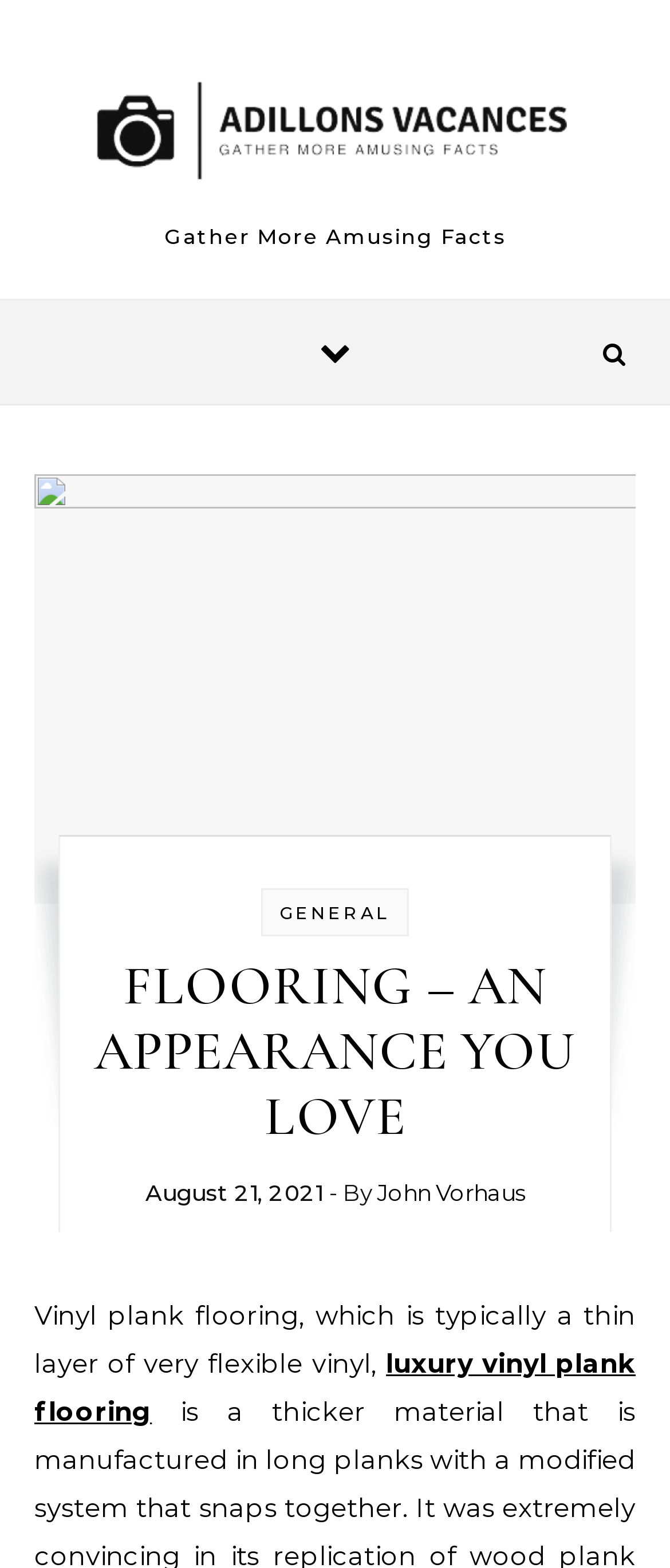What is the category of the article?
Based on the visual content, answer with a single word or a brief phrase.

GENERAL